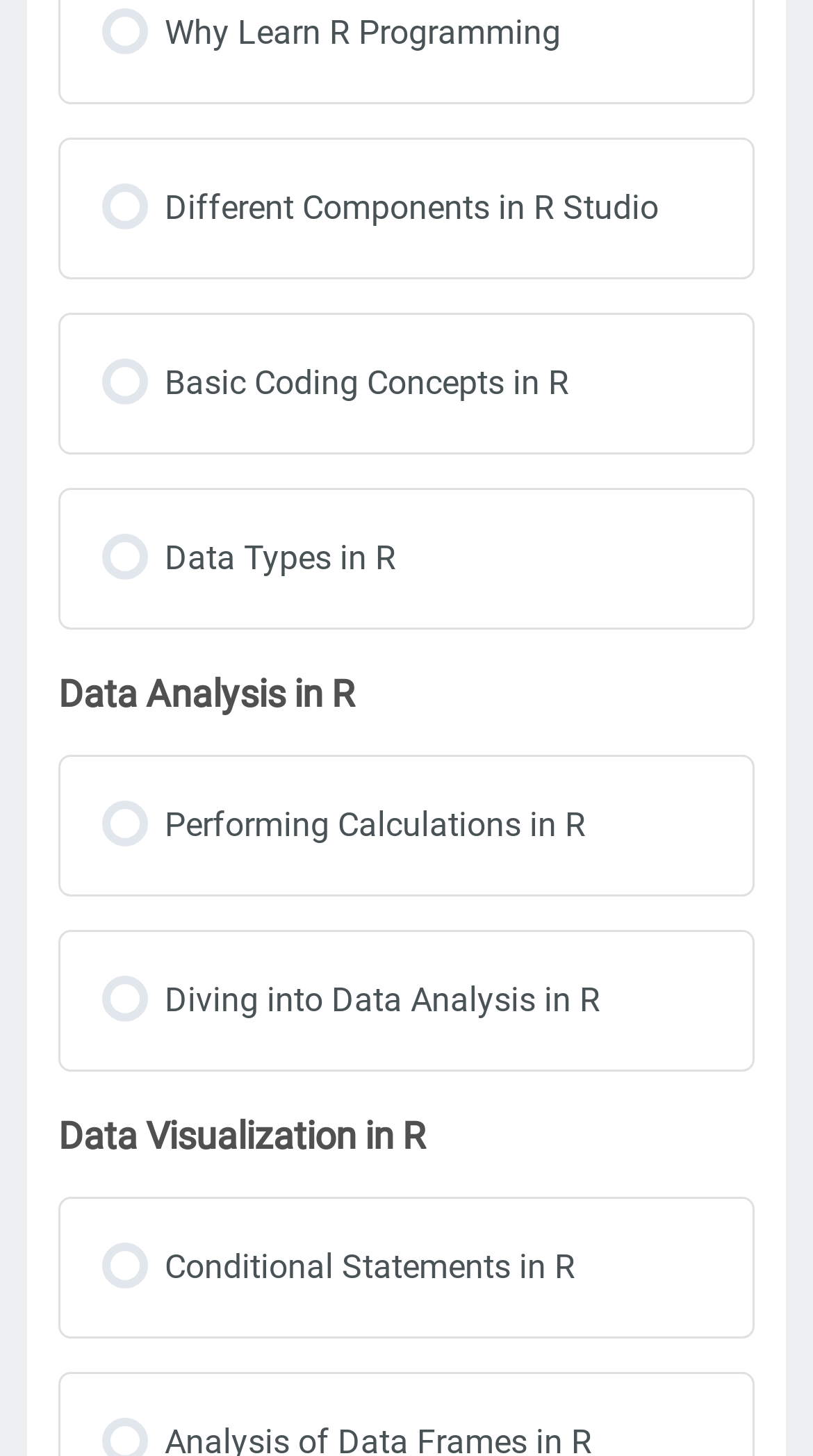Provide a brief response to the question using a single word or phrase: 
What is the first topic in R programming?

Why Learn R Programming